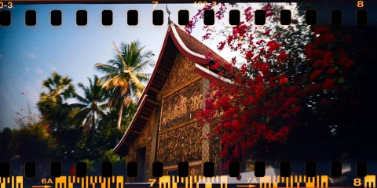Give a succinct answer to this question in a single word or phrase: 
What type of photography is reminiscent of the image?

Nostalgic film photography